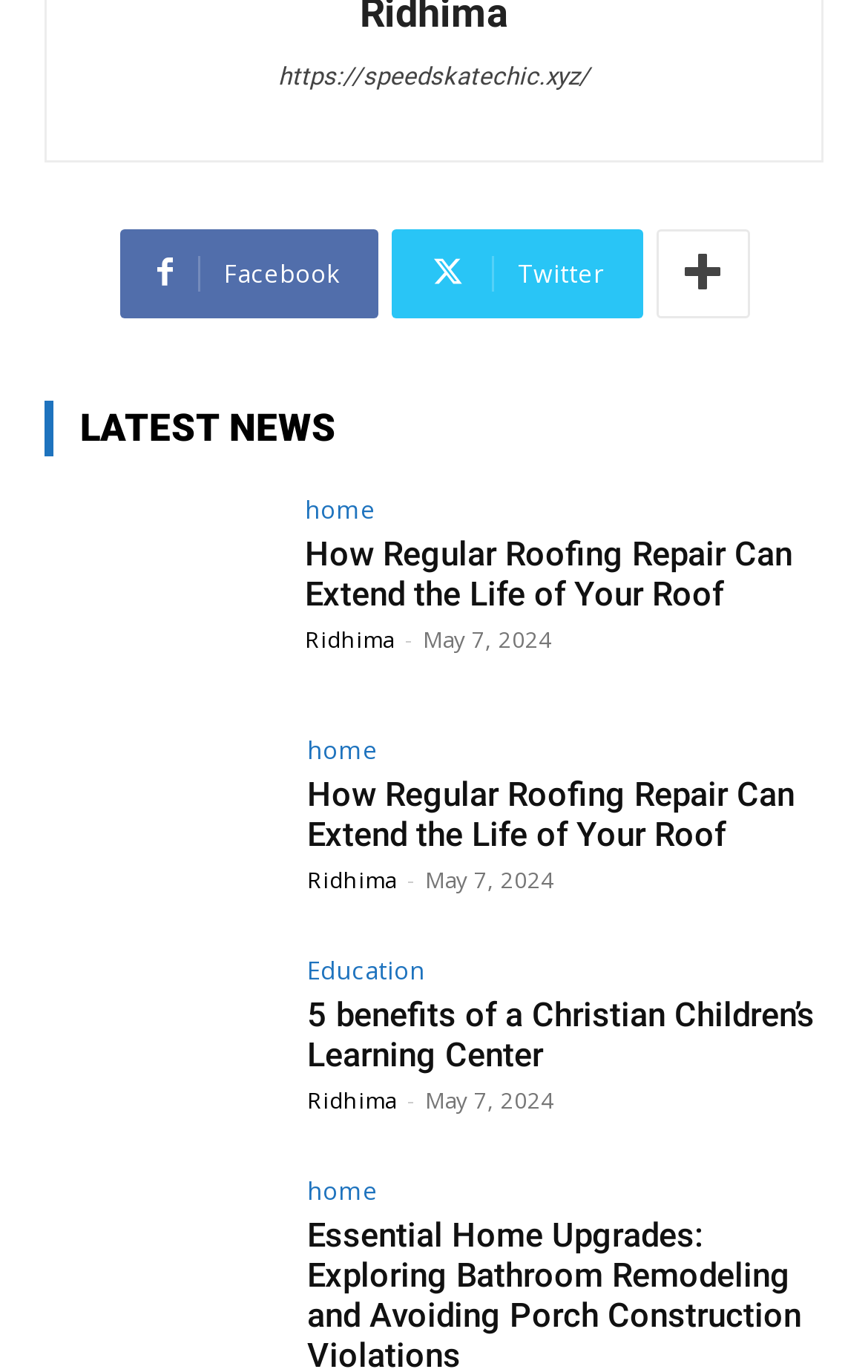Using the provided element description: "title="More"", identify the bounding box coordinates. The coordinates should be four floats between 0 and 1 in the order [left, top, right, bottom].

[0.755, 0.166, 0.863, 0.231]